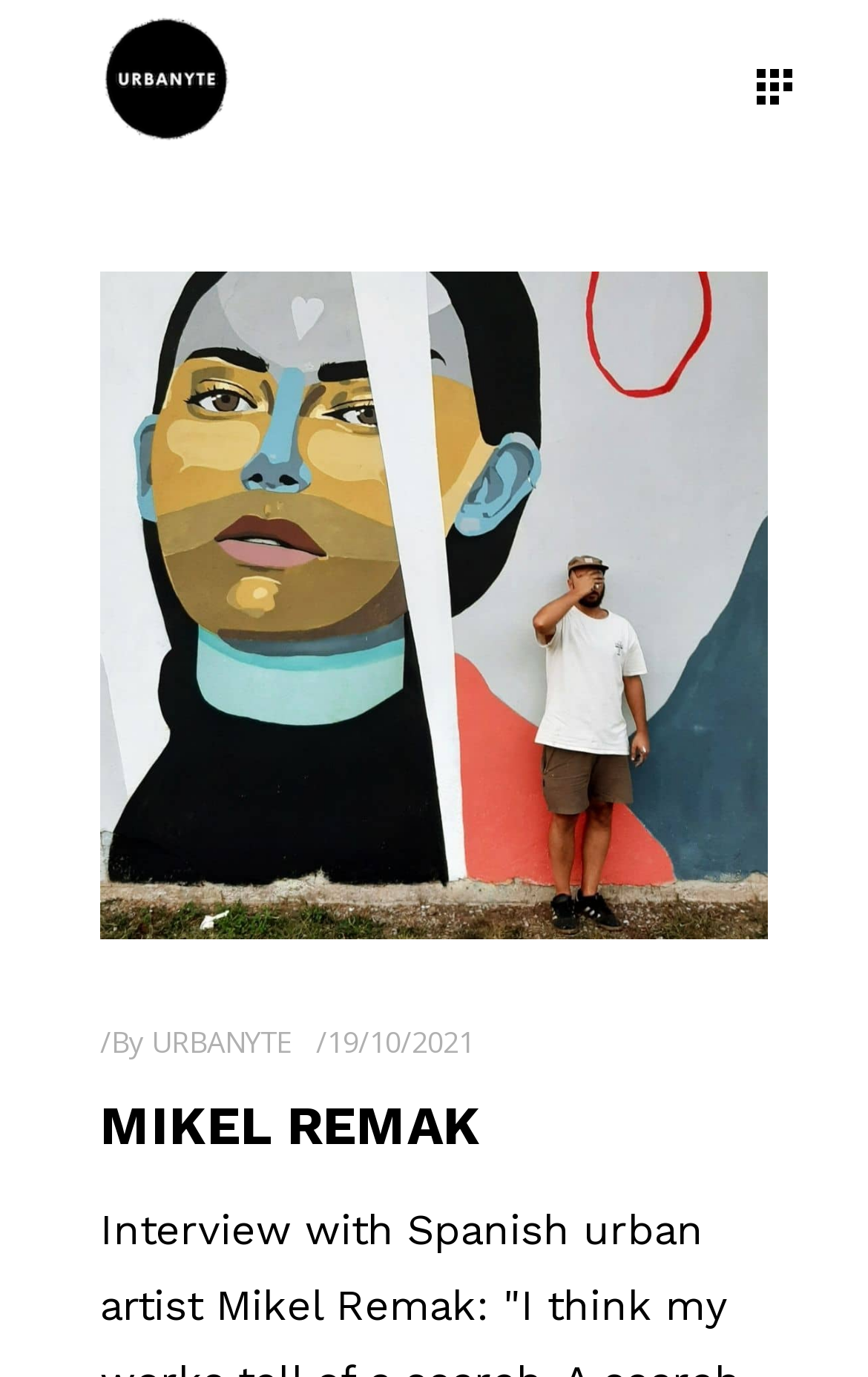What is the title of the article?
Using the screenshot, give a one-word or short phrase answer.

MIKEL REMAK